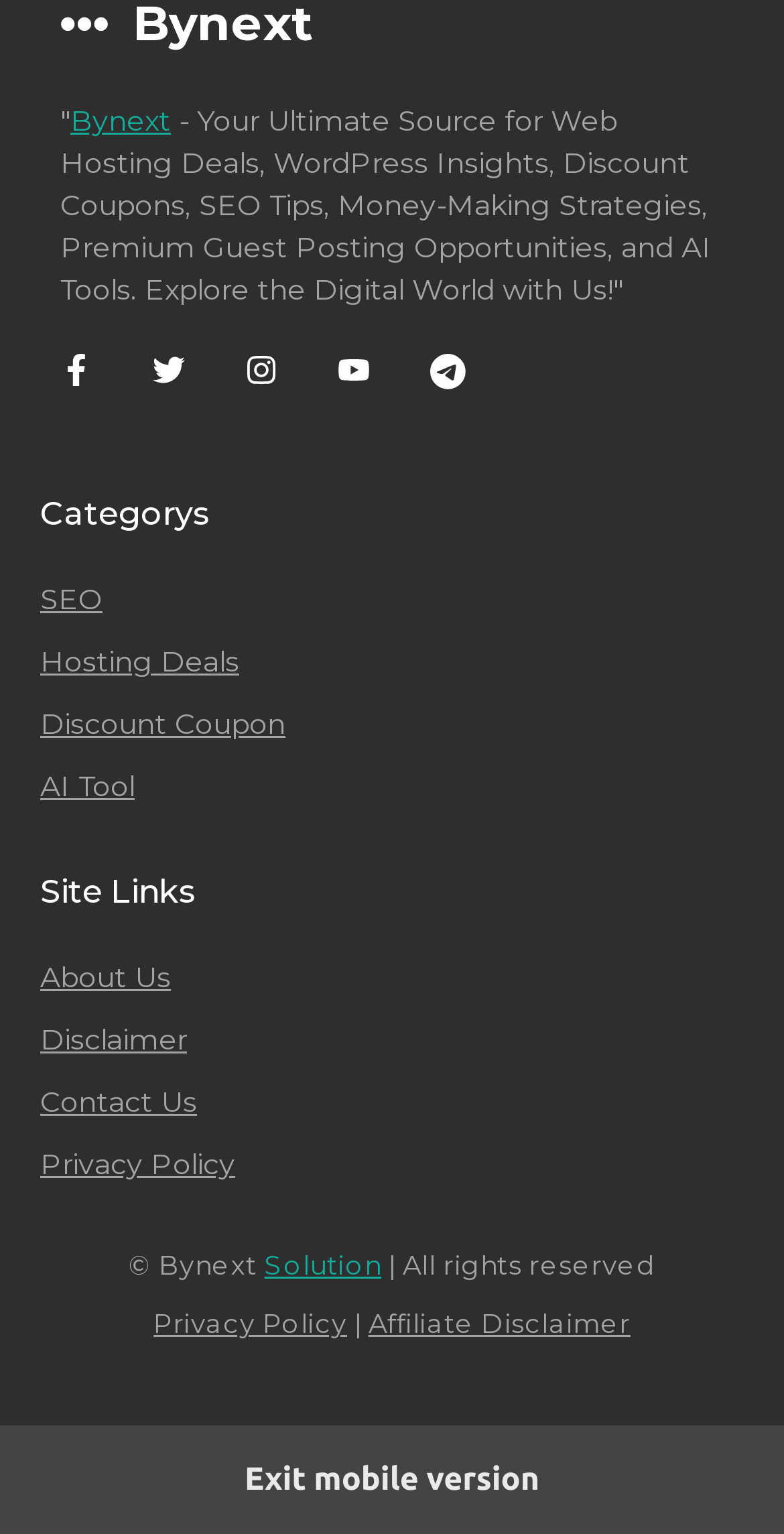Using the element description: "Exit mobile version", determine the bounding box coordinates for the specified UI element. The coordinates should be four float numbers between 0 and 1, [left, top, right, bottom].

[0.0, 0.929, 1.0, 1.0]